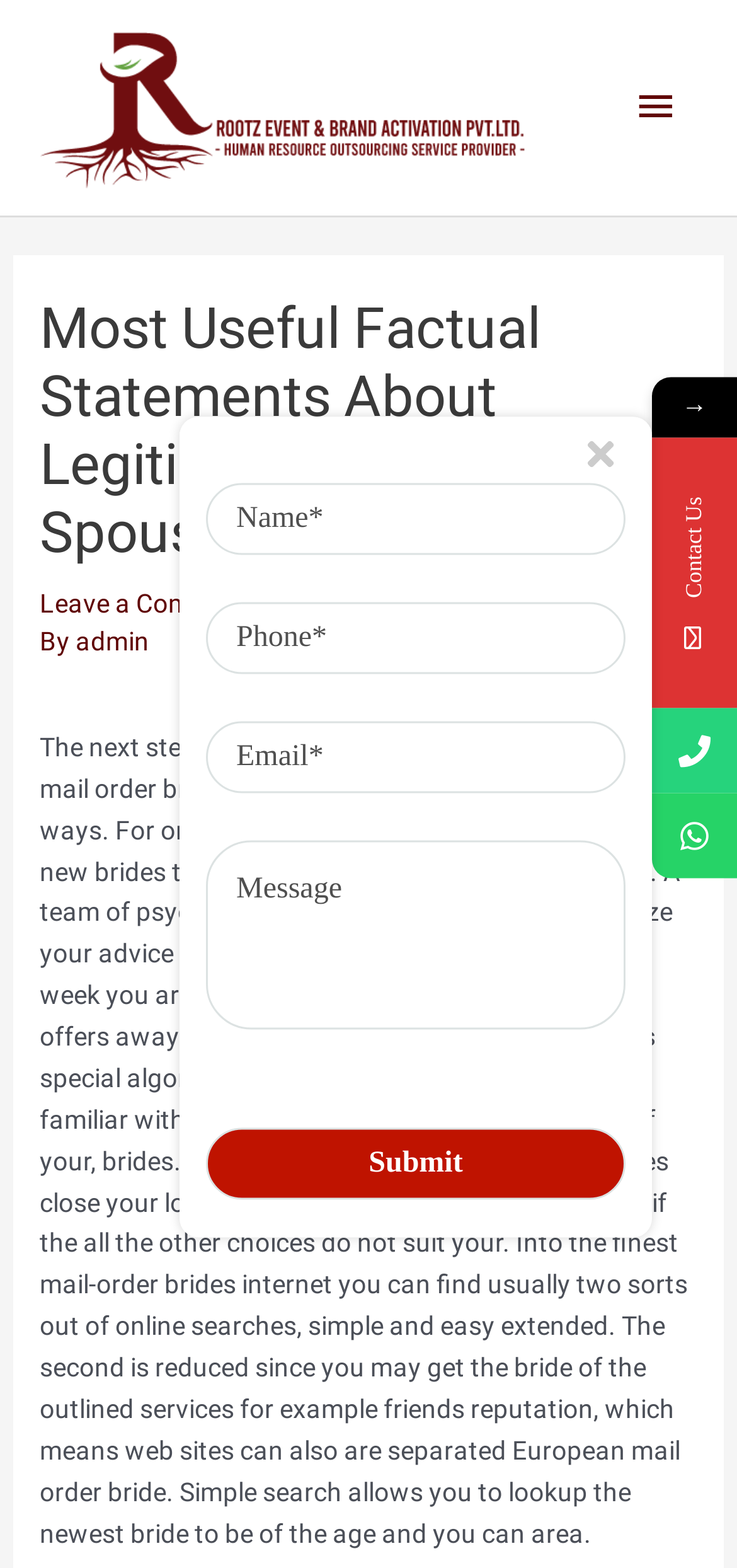Identify and extract the main heading of the webpage.

Most Useful Factual Statements About Legitimate Mail-Order Spouses